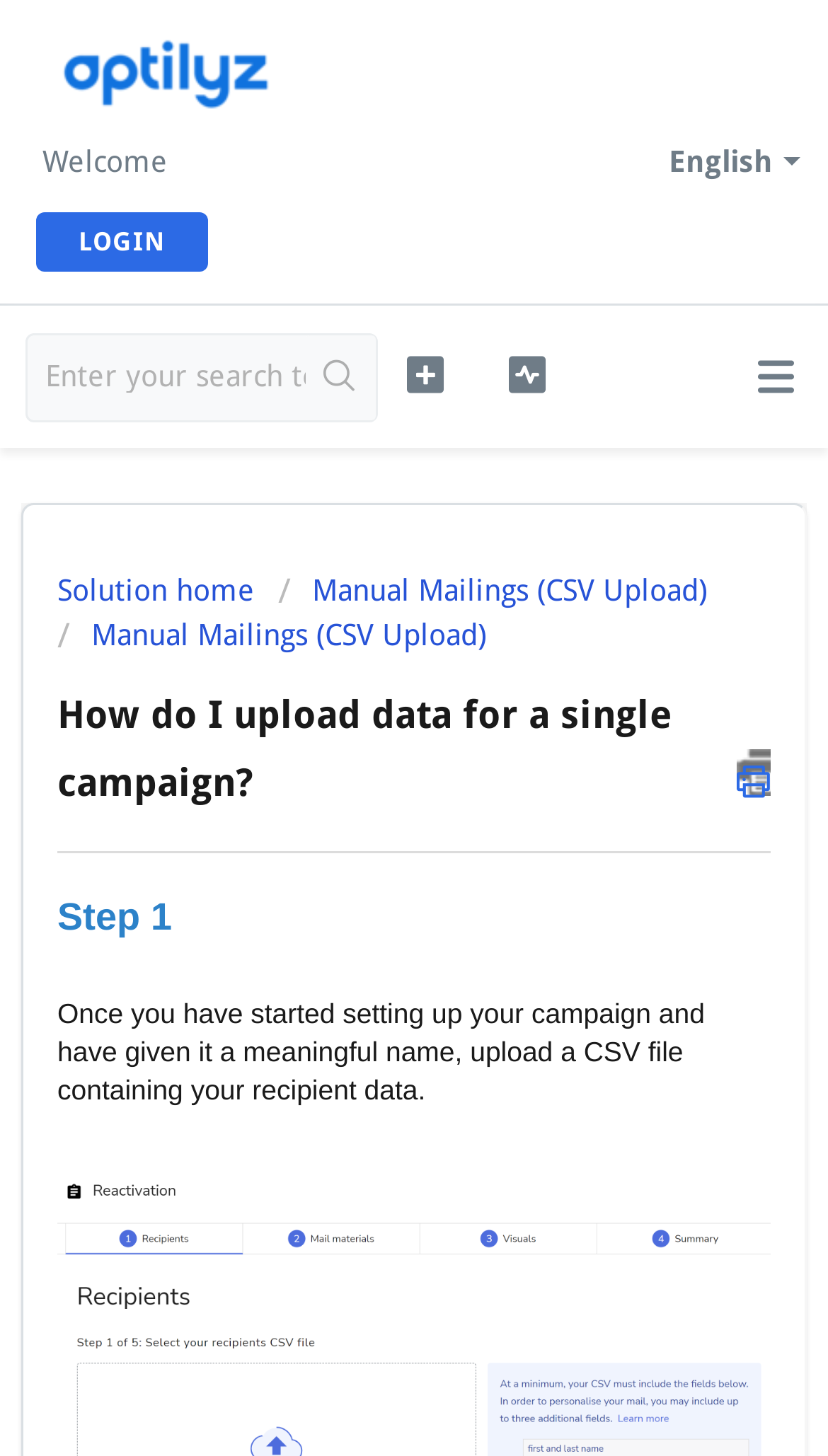Identify the bounding box coordinates of the region I need to click to complete this instruction: "go to manual mailings".

[0.336, 0.394, 0.854, 0.417]